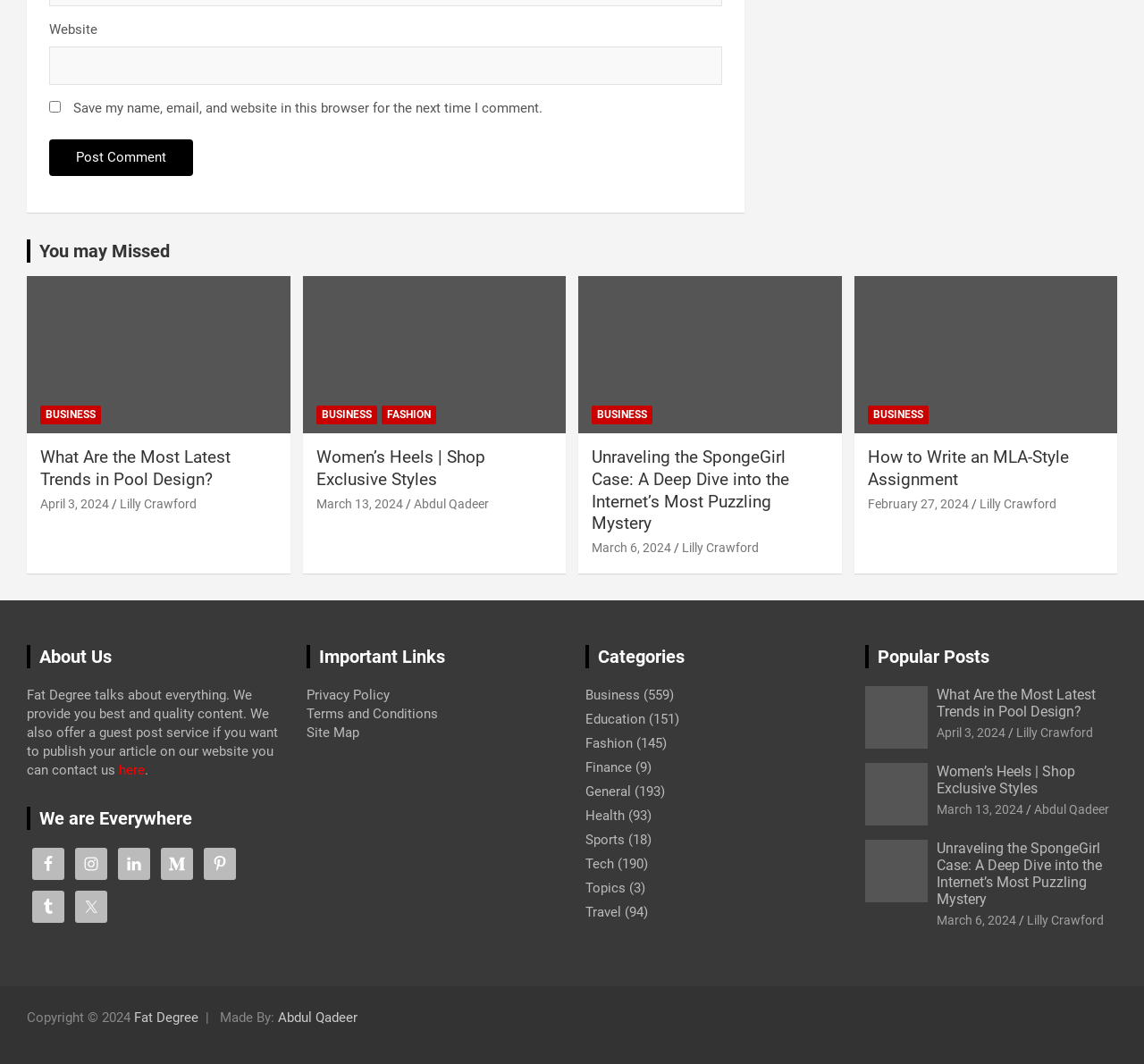Identify the bounding box coordinates for the UI element described as: "You may Missed".

[0.034, 0.226, 0.148, 0.246]